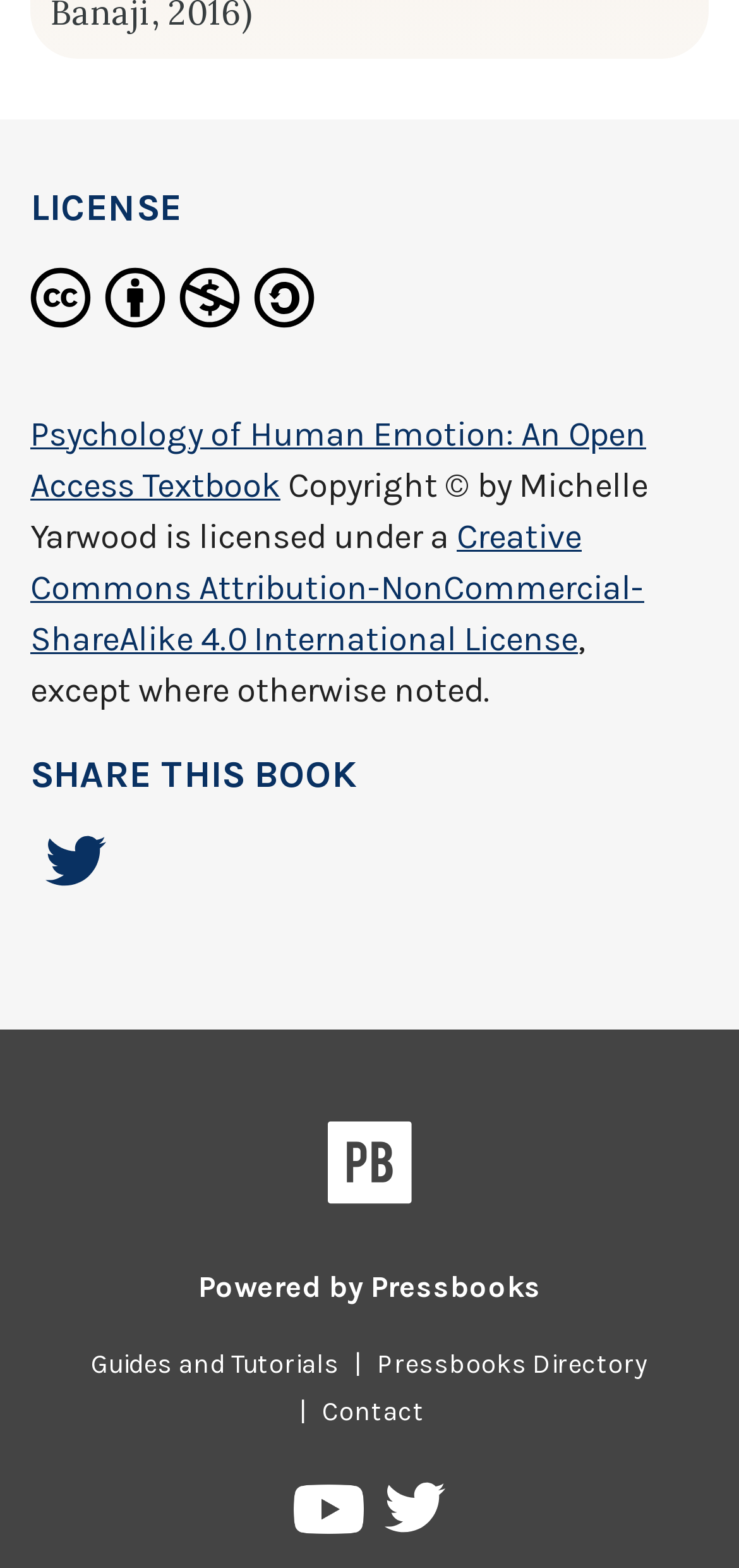Pinpoint the bounding box coordinates of the element to be clicked to execute the instruction: "Contact Pressbooks".

[0.415, 0.89, 0.595, 0.911]